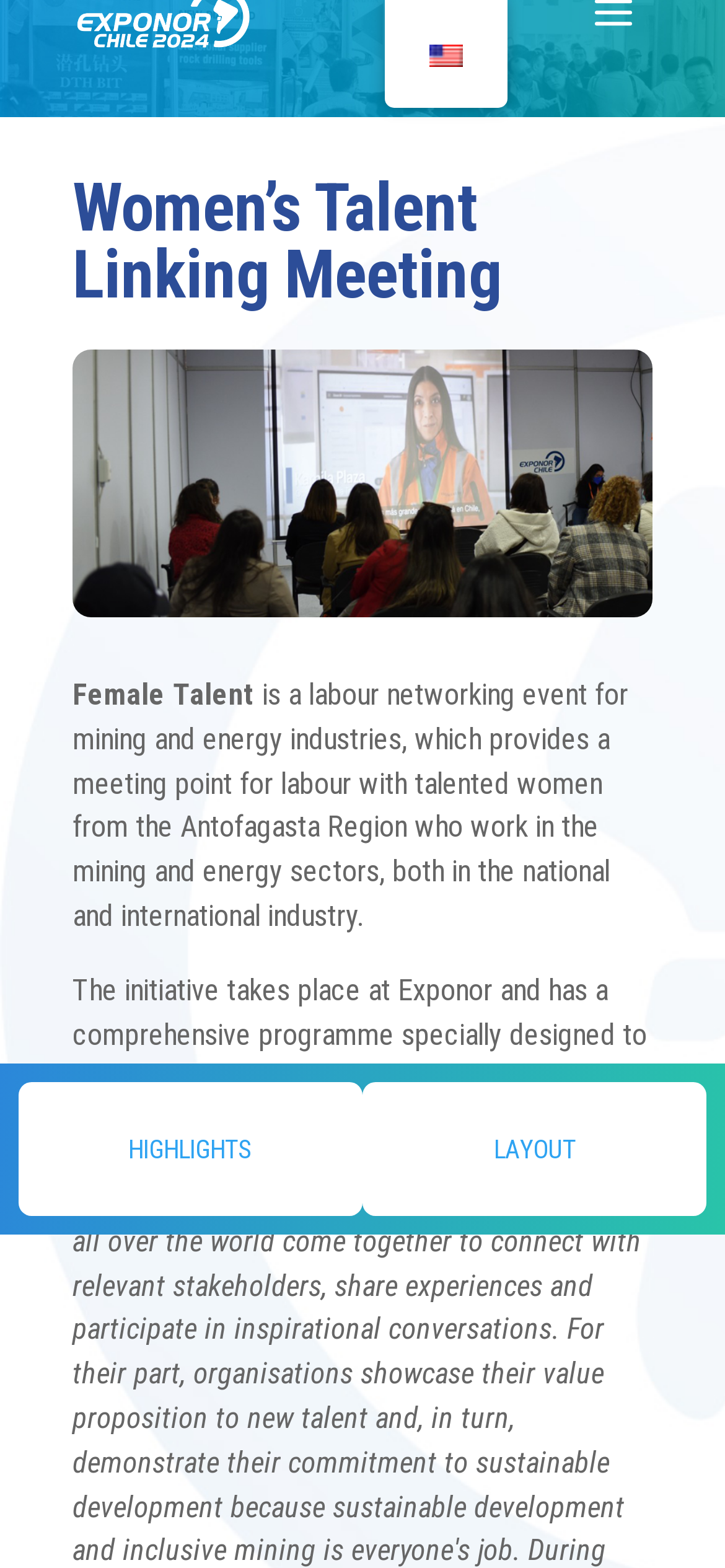Where does the initiative take place?
Provide a well-explained and detailed answer to the question.

According to the webpage, the initiative 'Female Talent' takes place at Exponor and has a comprehensive programme specially designed to highlight, recognise, and empower women in their different roles in the local industry.